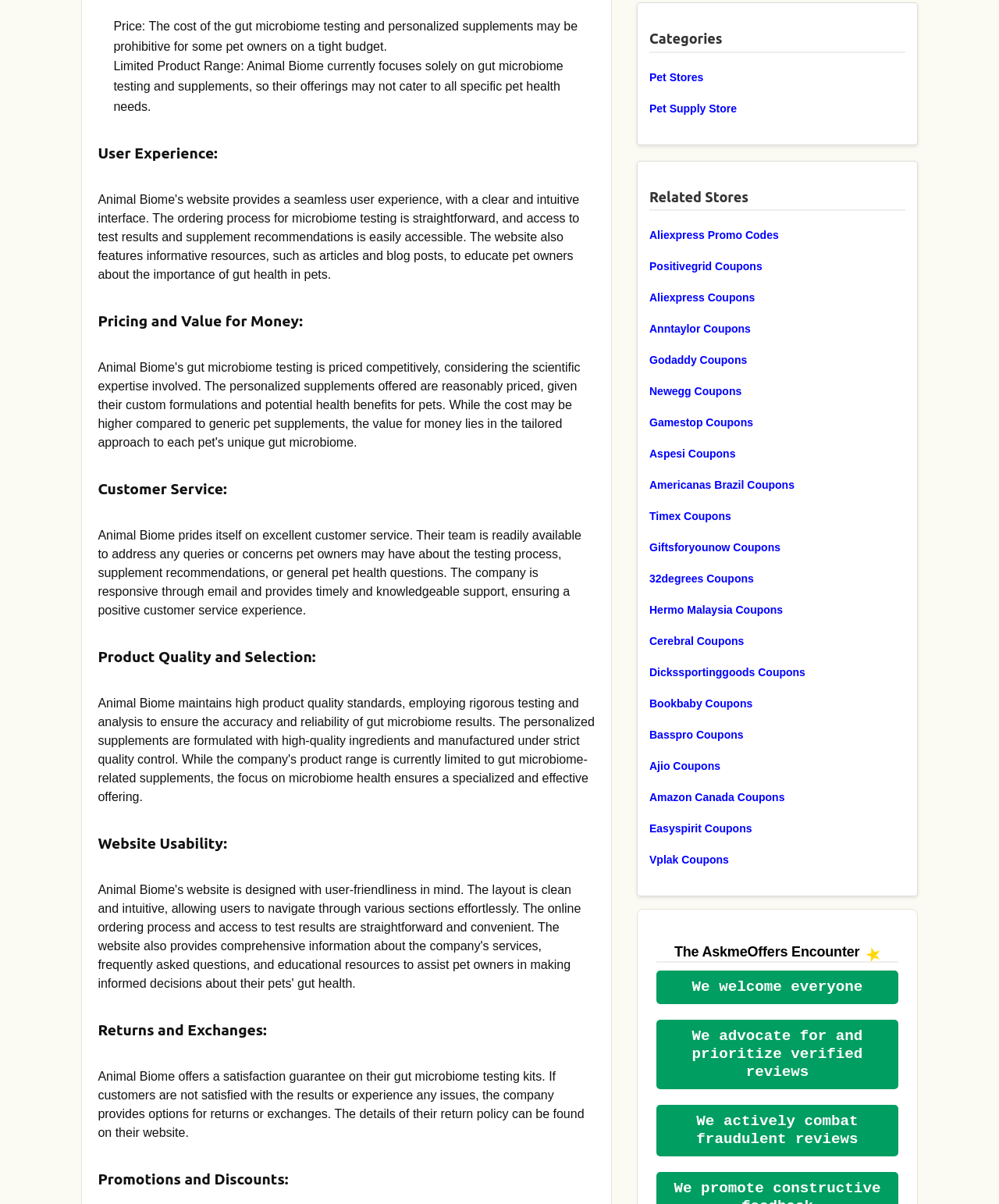Please determine the bounding box coordinates of the area that needs to be clicked to complete this task: 'Click the 'We welcome everyone' button'. The coordinates must be four float numbers between 0 and 1, formatted as [left, top, right, bottom].

[0.657, 0.806, 0.899, 0.834]